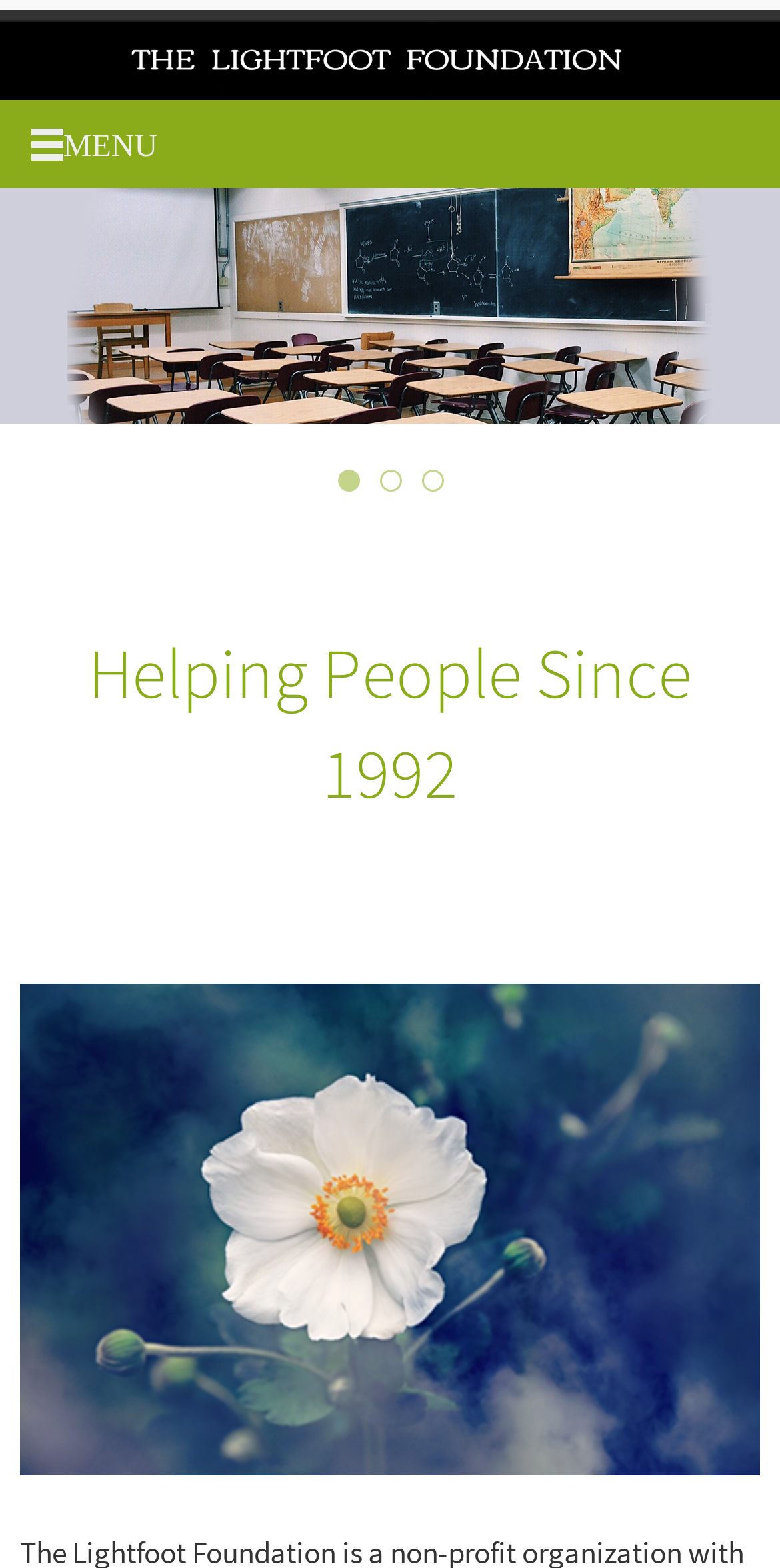What is the text of the heading?
Answer the question with a single word or phrase, referring to the image.

Helping People Since 1992